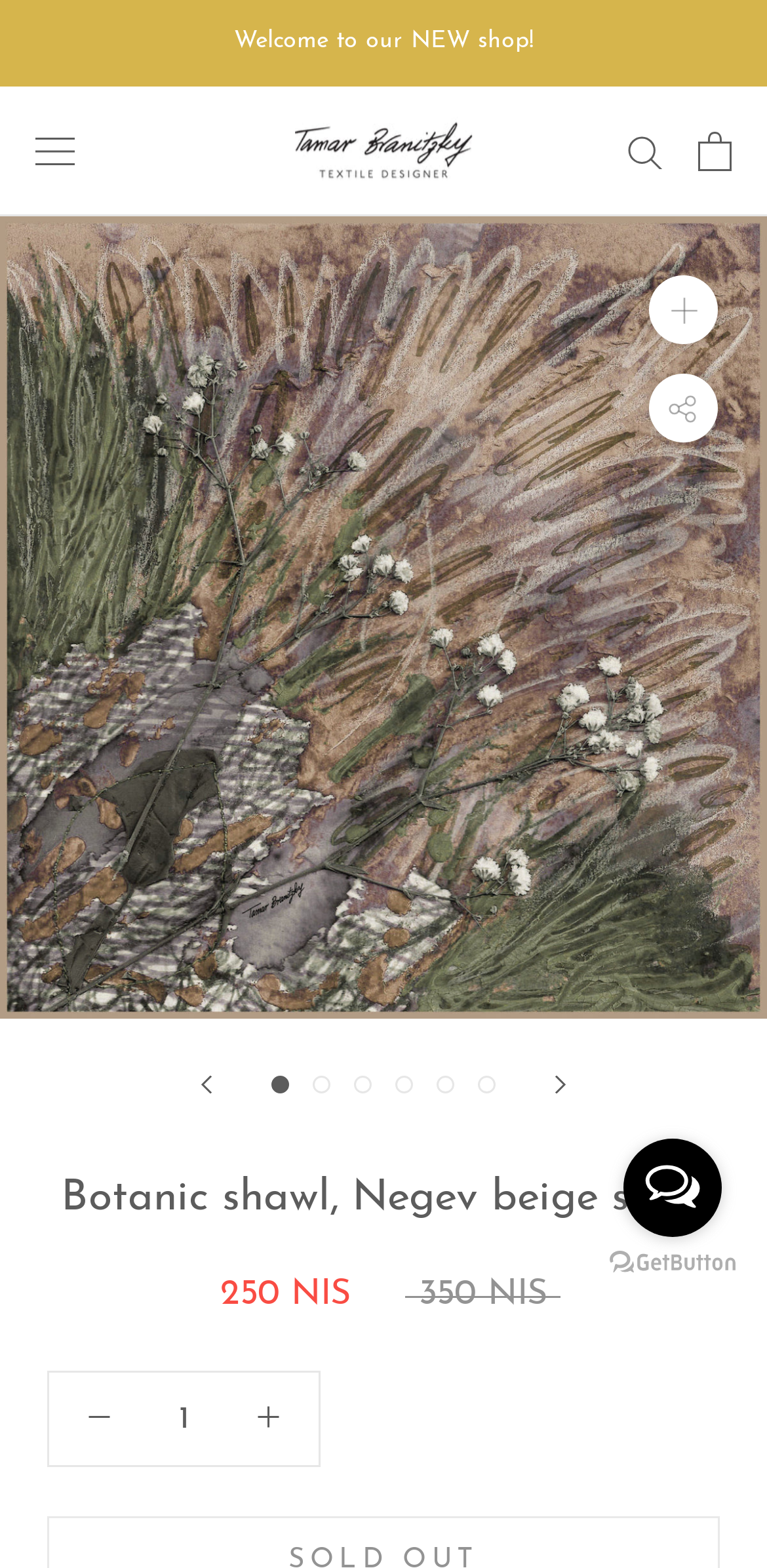Determine the bounding box coordinates for the region that must be clicked to execute the following instruction: "View product details".

[0.385, 0.074, 0.615, 0.119]